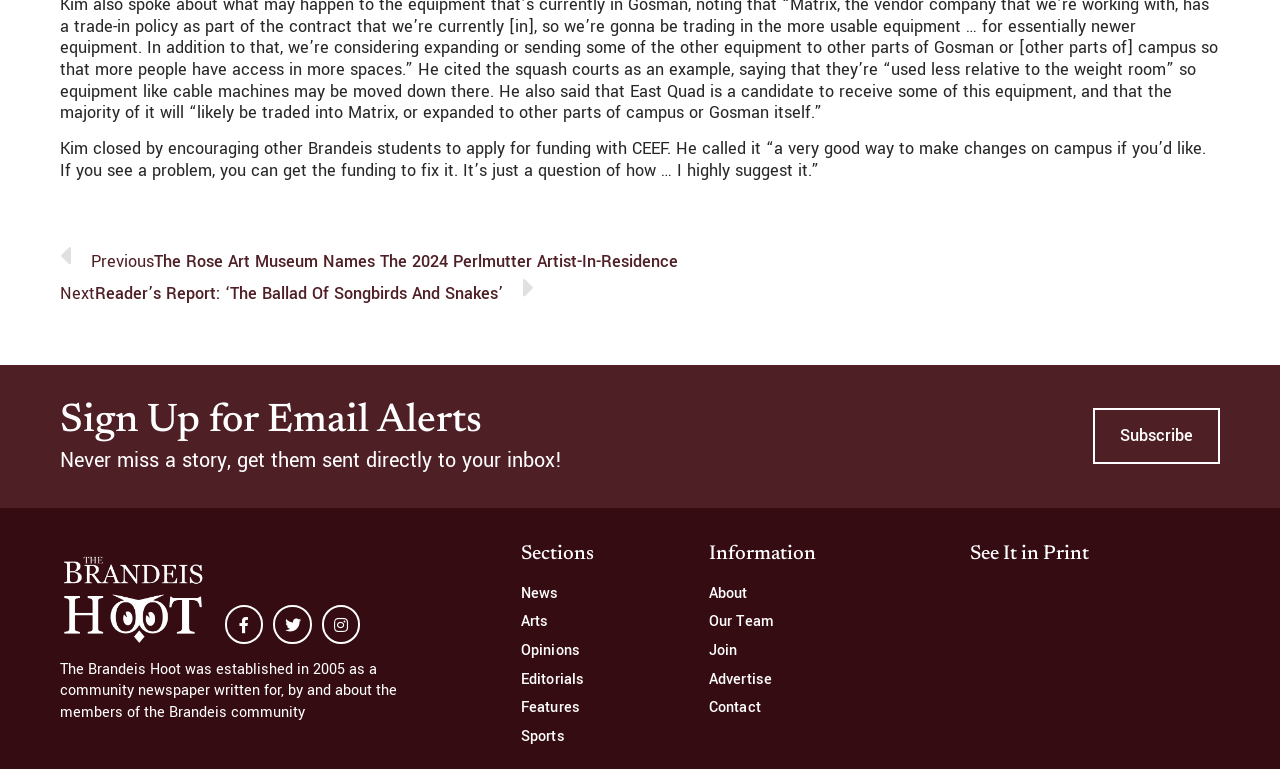Utilize the details in the image to thoroughly answer the following question: What is the name of the university mentioned?

The name of the university is mentioned in the StaticText element with the text 'Kim closed by encouraging other Brandeis students to apply for funding with CEEF.'